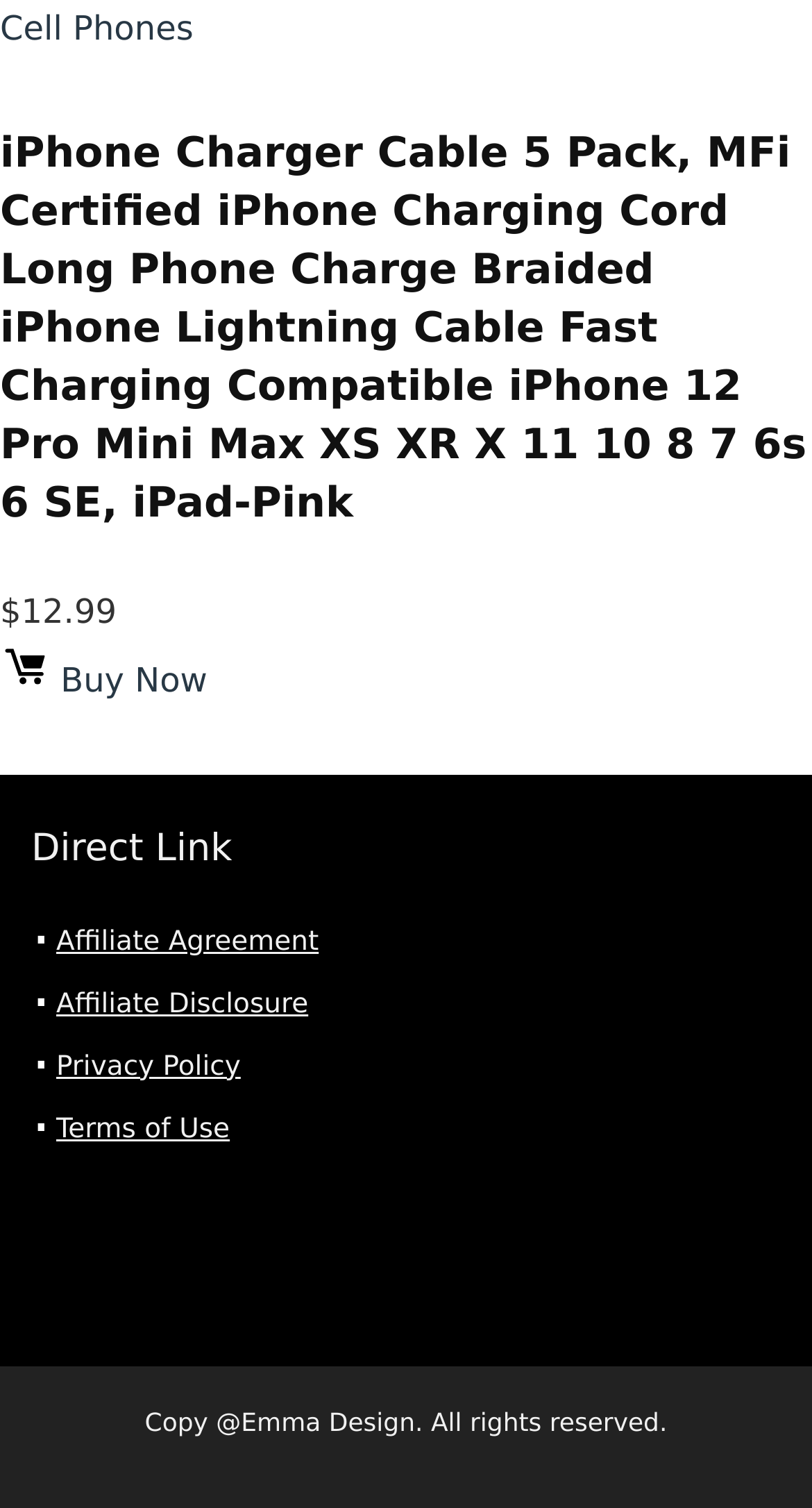Please answer the following query using a single word or phrase: 
What is the color of the iPhone charger cable?

Pink